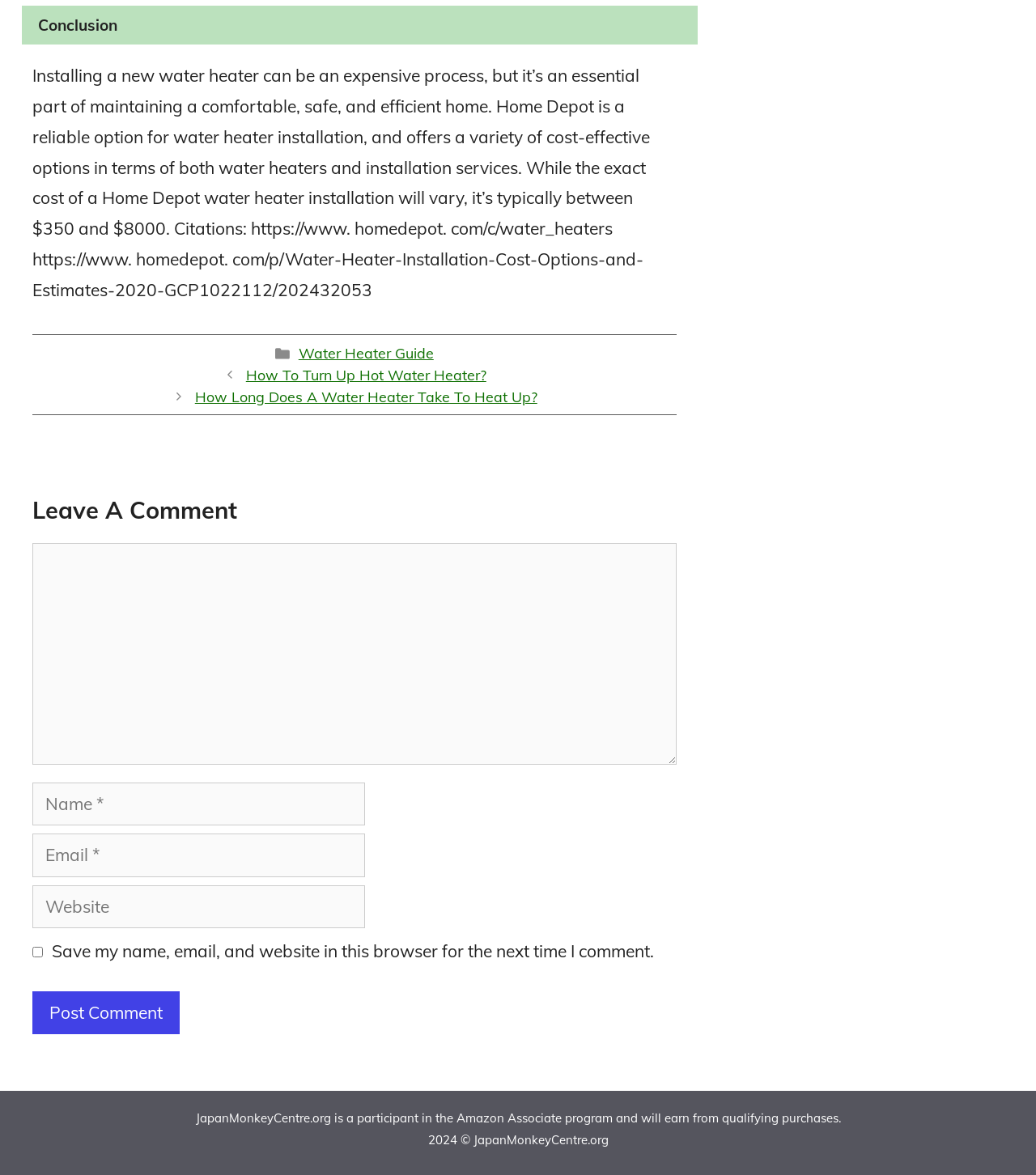Please determine the bounding box coordinates for the UI element described as: "Water Heater Guide".

[0.288, 0.293, 0.419, 0.308]